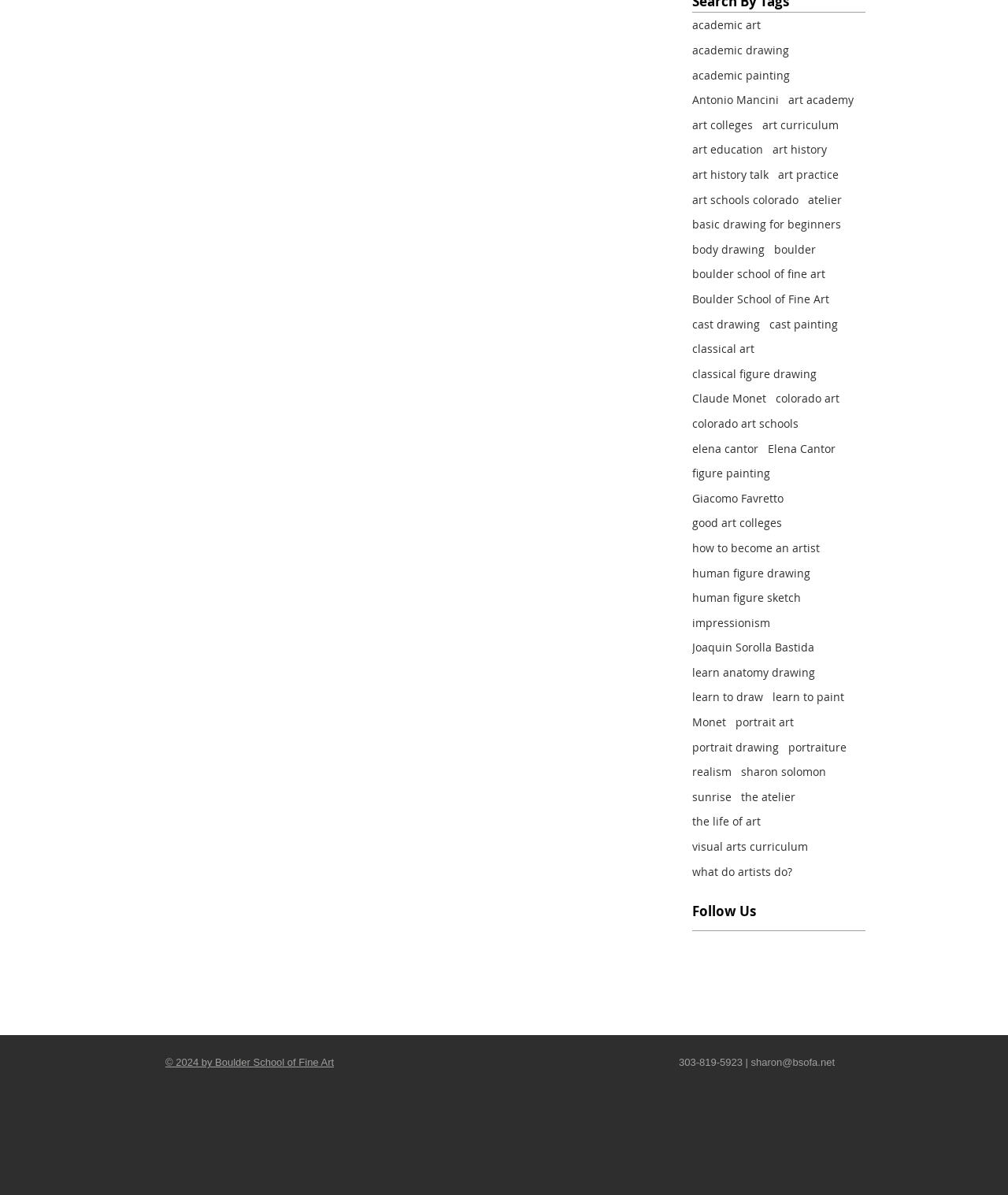Please locate the clickable area by providing the bounding box coordinates to follow this instruction: "explore art schools in Colorado".

[0.687, 0.348, 0.792, 0.361]